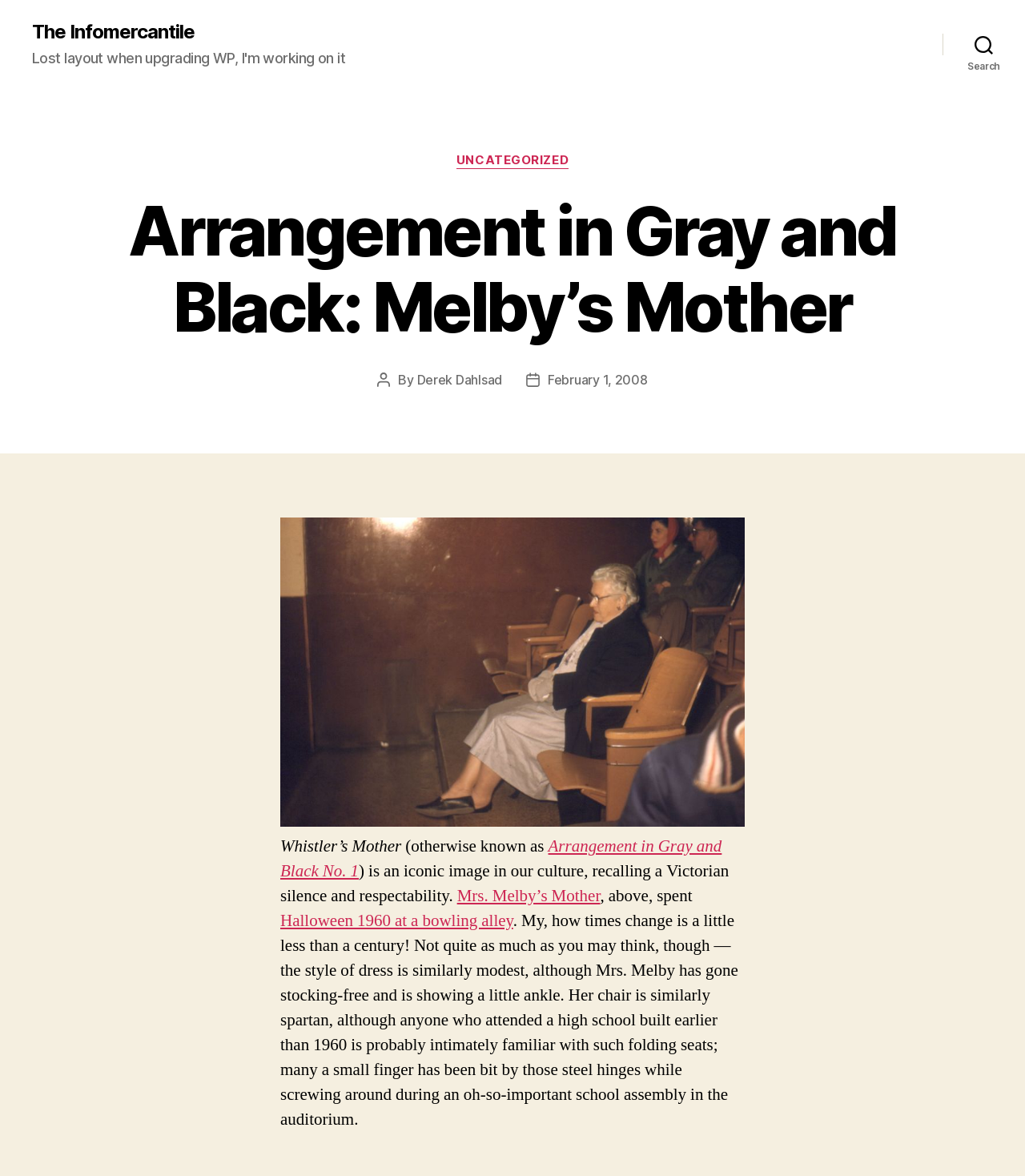Identify the bounding box coordinates of the region that should be clicked to execute the following instruction: "Read NEWS".

None